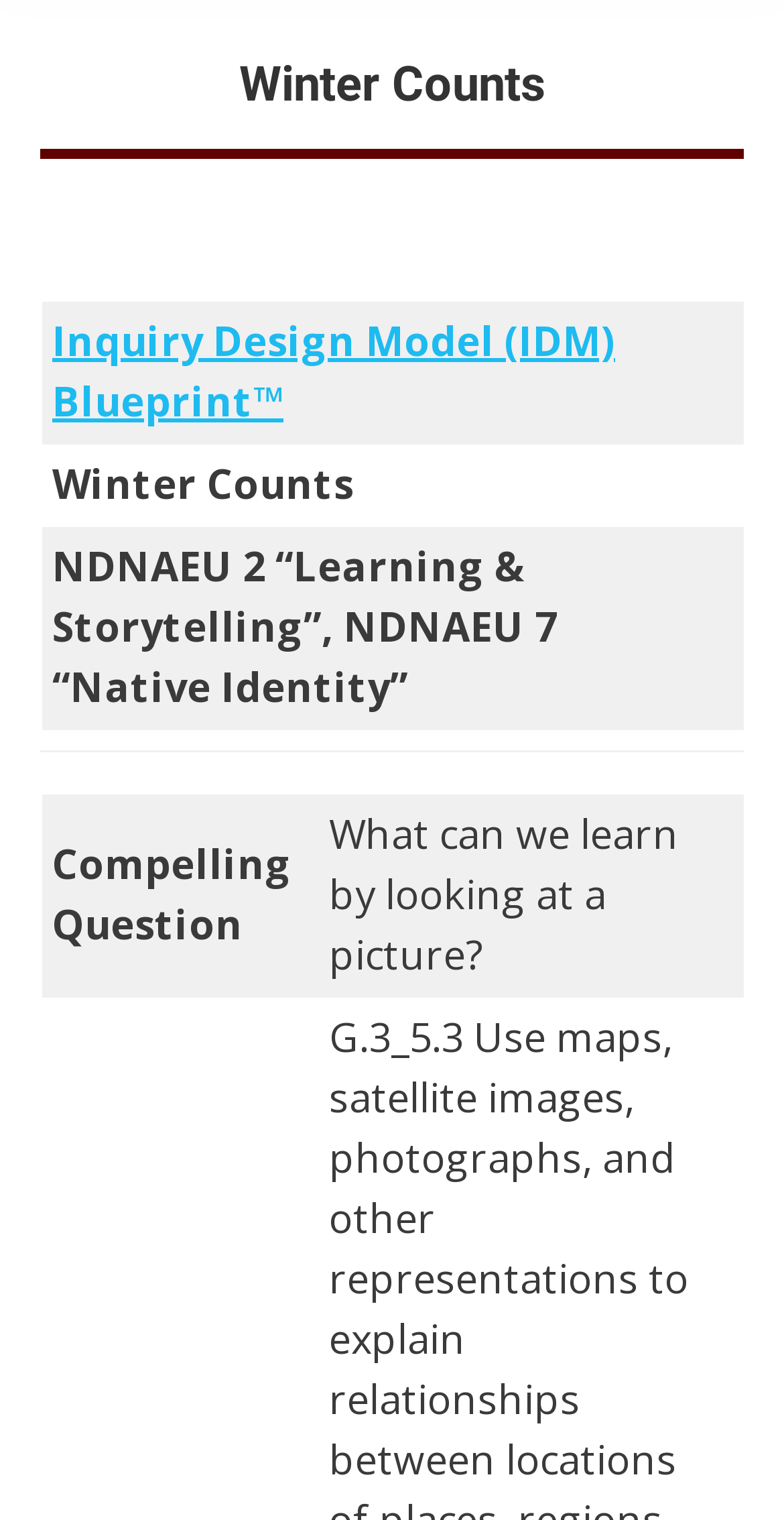What is the compelling question asked in this teaching? Please answer the question using a single word or phrase based on the image.

What can we learn by looking at a picture?